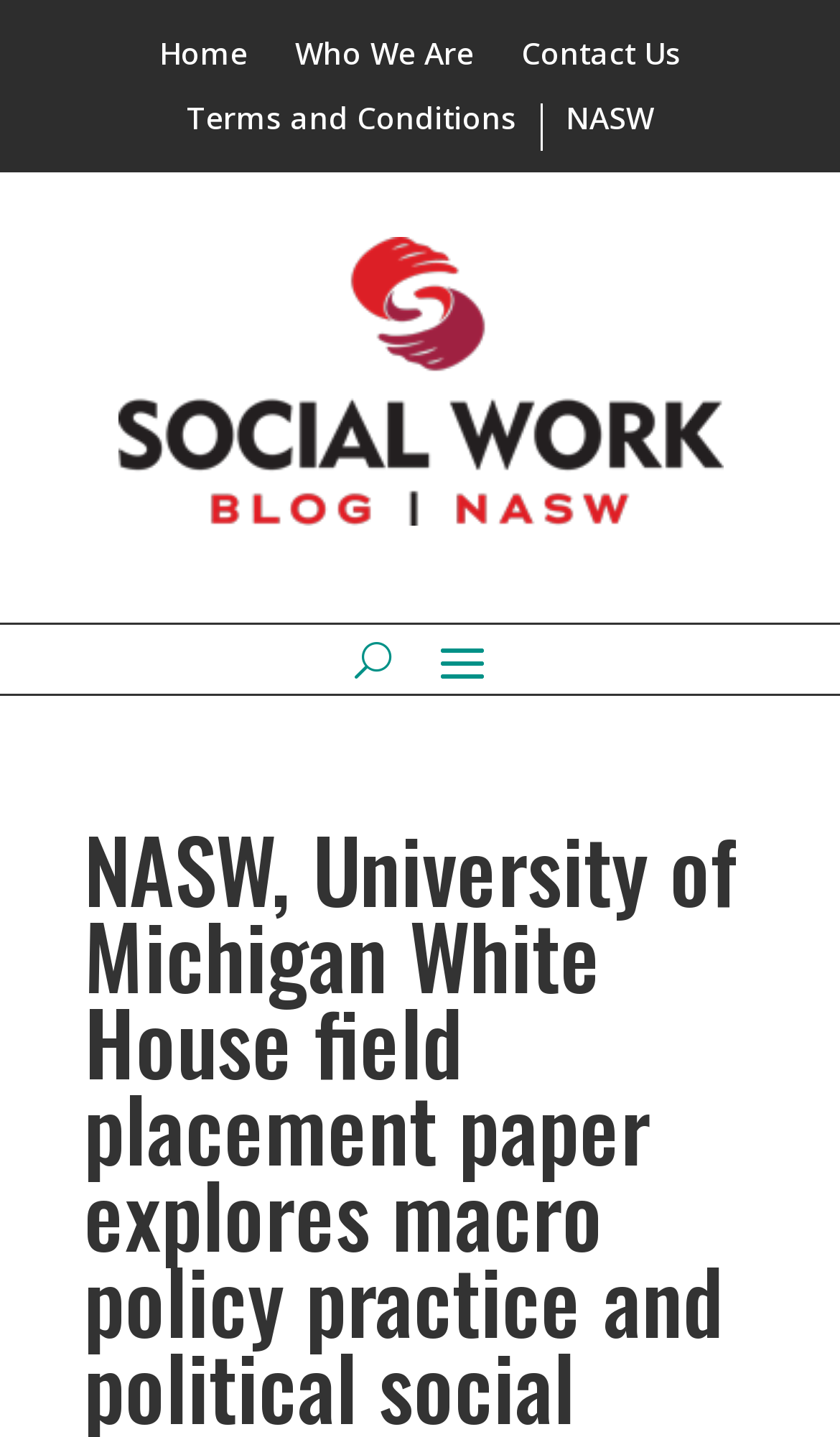What is the image above the button 'U'?
Use the screenshot to answer the question with a single word or phrase.

No description